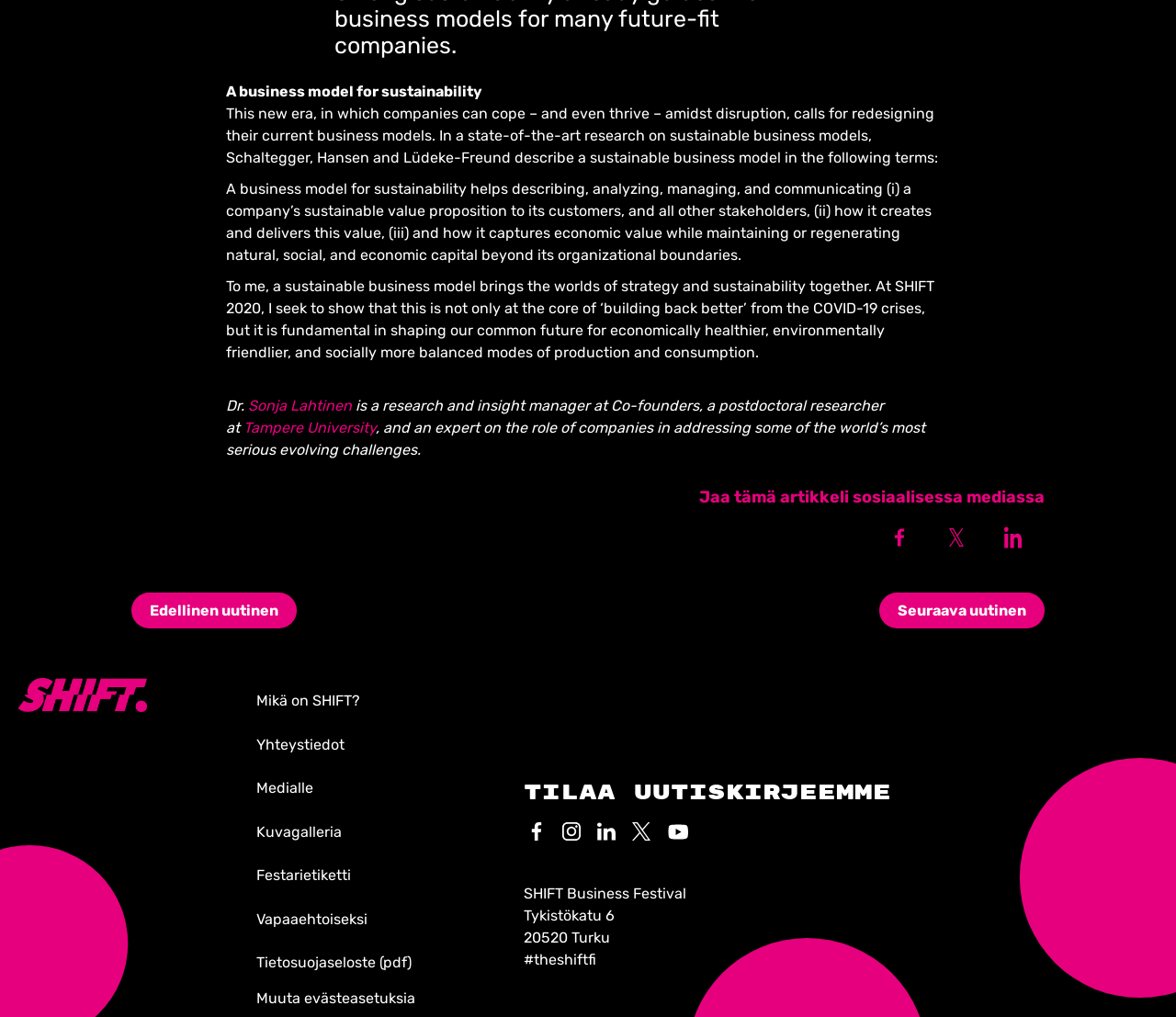Identify the bounding box coordinates of the element to click to follow this instruction: 'Share this article on Facebook'. Ensure the coordinates are four float values between 0 and 1, provided as [left, top, right, bottom].

[0.742, 0.509, 0.792, 0.548]